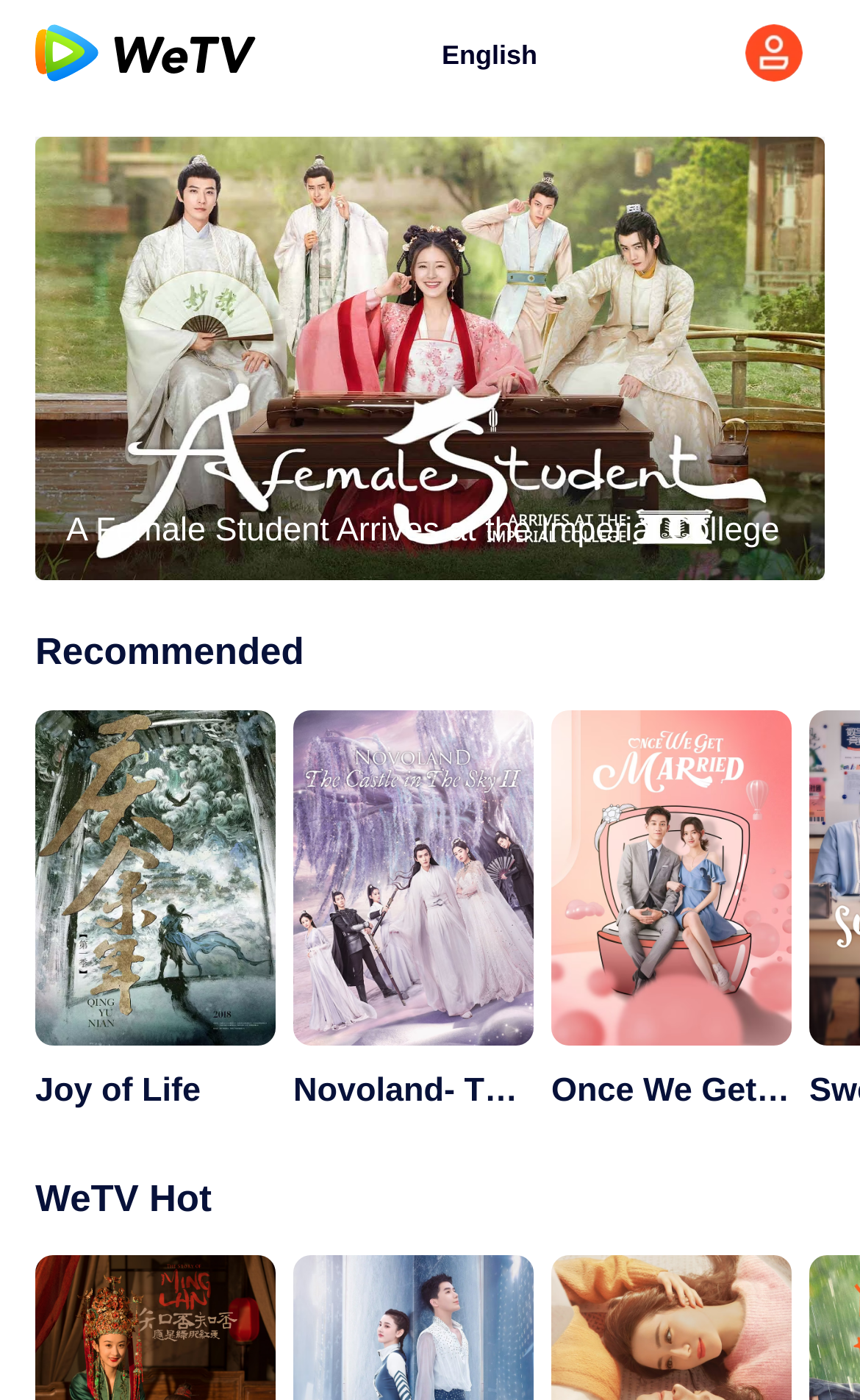What is the category of the items listed under 'WeTV Hot'?
We need a detailed and meticulous answer to the question.

I observed the items listed under the 'WeTV Hot' section, which are images with titles such as 'Joy of Life', 'Novoland- The Castle in the Sky S2', and 'Once We Get Married'. These titles suggest that the items are TV shows, which is a common category of content on a video streaming platform like WeTV.